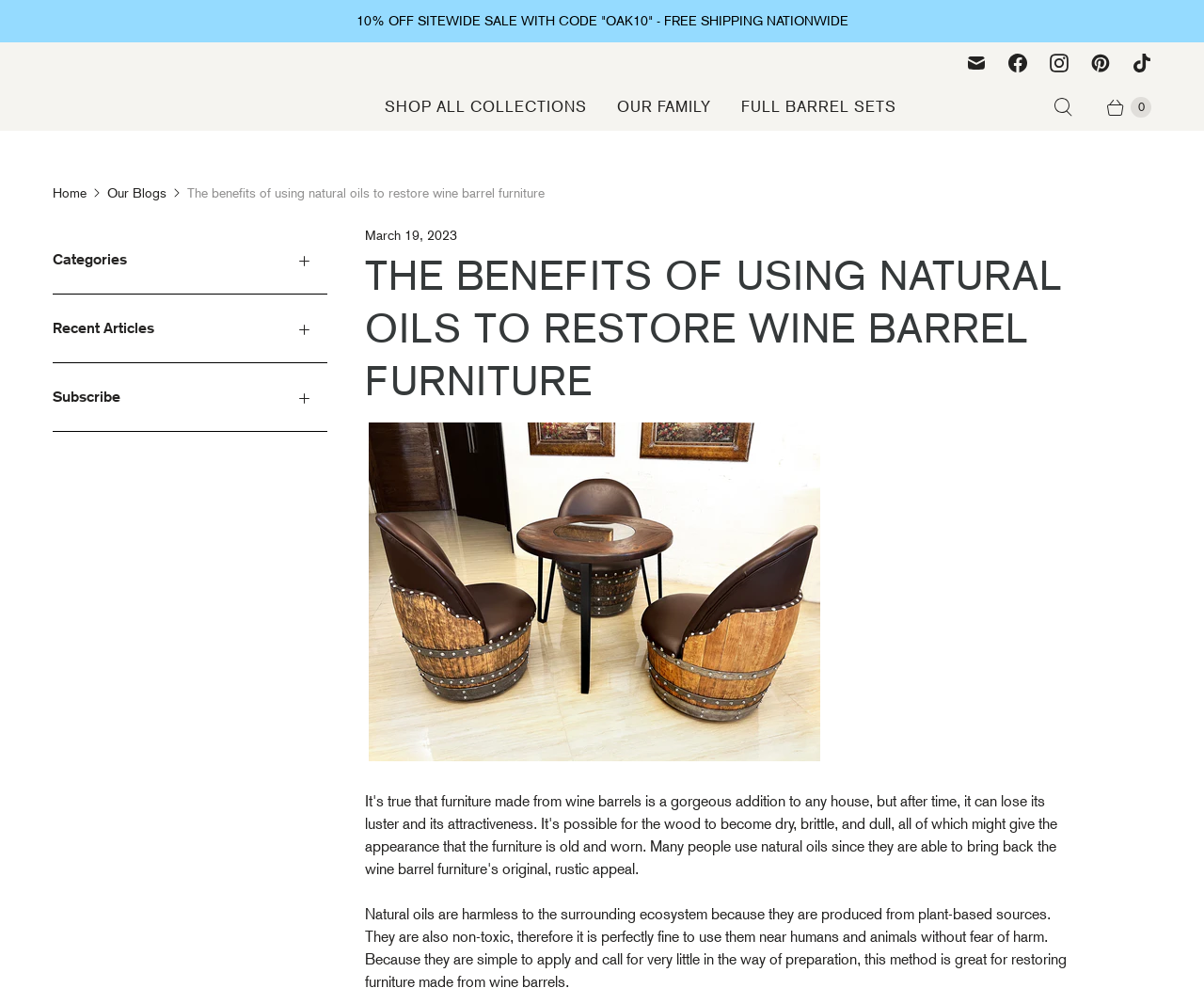What is the topic of the blog post?
Based on the image, provide your answer in one word or phrase.

Restoring wine barrel furniture